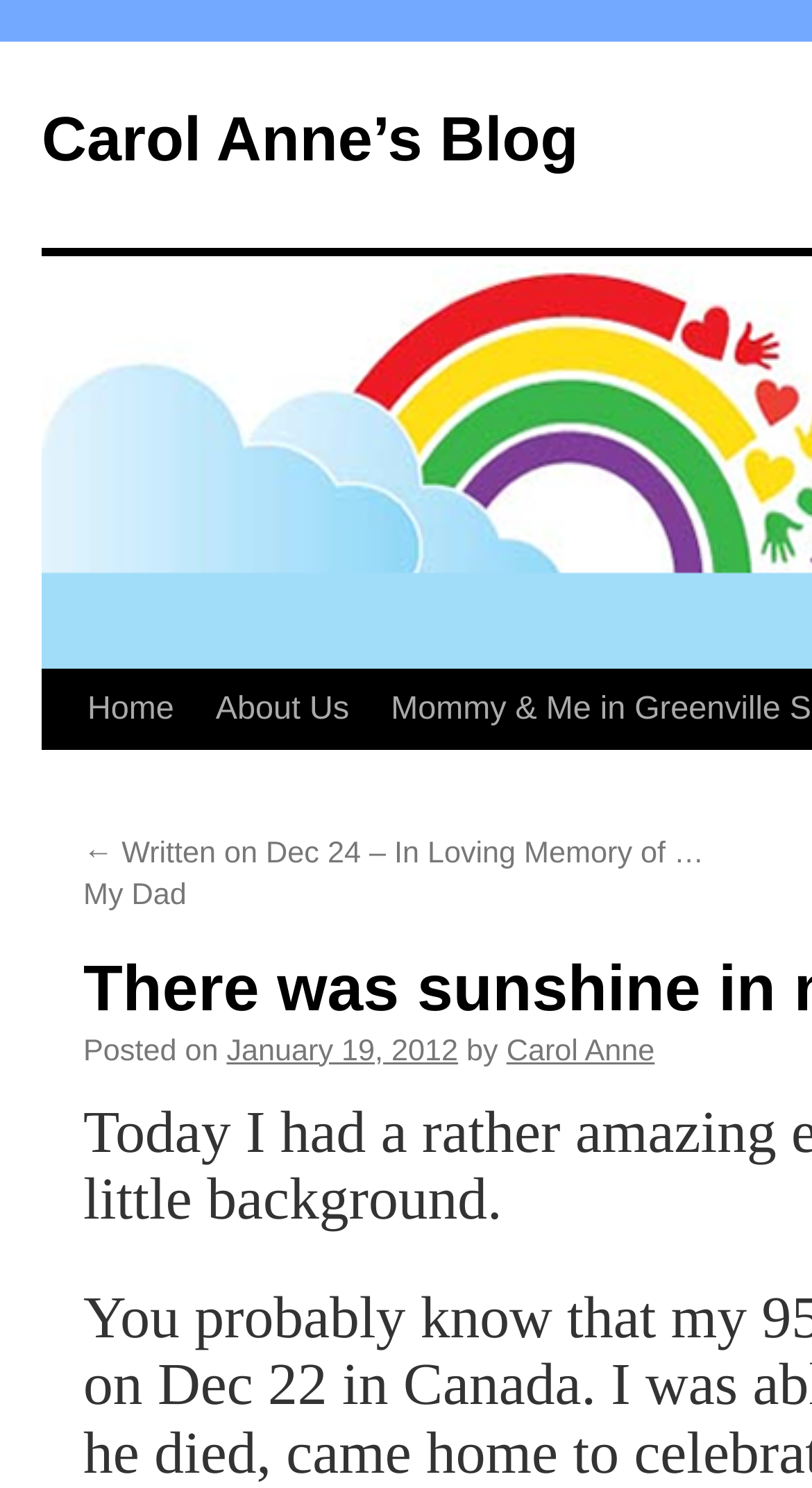Use the information in the screenshot to answer the question comprehensively: What is the title of the previous blog post?

The title of the previous blog post can be determined by examining the link '← Written on Dec 24 – In Loving Memory of … My Dad' which is located above the current blog post, indicating that the previous blog post is titled 'In Loving Memory of … My Dad'.